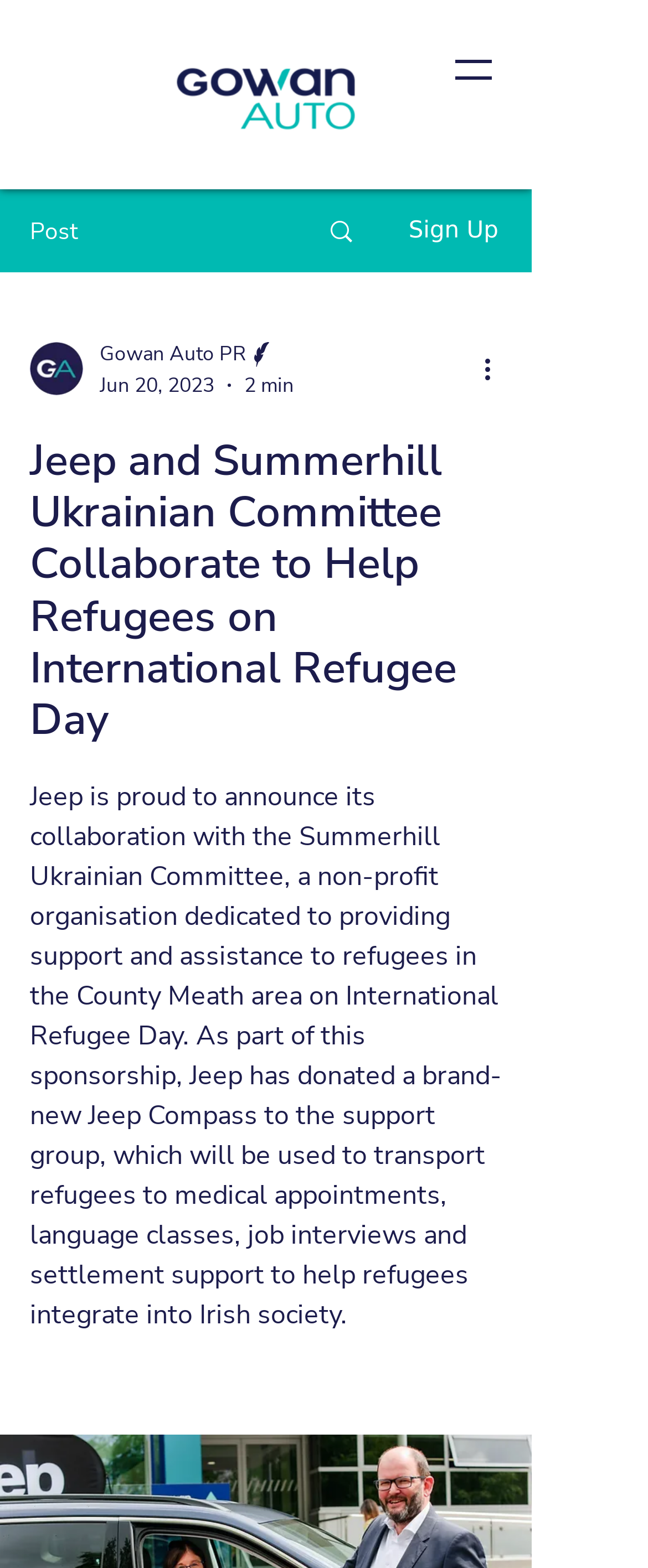Elaborate on the information and visuals displayed on the webpage.

The webpage appears to be an article or news page about Jeep's collaboration with the Summerhill Ukrainian Committee to help refugees. At the top left of the page, there is a logo of Gowan Auto, which is a stacked logo with a colorful design. Next to the logo, there is a button to open the navigation menu.

On the top right side of the page, there are three elements: a "Post" button, a link with an image, and a "Sign Up" button. The link has an image with a width that is about half of the link's width. Below these elements, there is a section with the writer's picture, their name "Gowan Auto PR", and their title "Writer". The writer's picture is a small image on the left side, and the name and title are on the right side. There is also a date "Jun 20, 2023" and a time "2 min" indicating when the article was published and how long it takes to read.

Below this section, there is a main heading that spans almost the entire width of the page, stating the title of the article. Under the heading, there is a long paragraph of text that describes Jeep's collaboration with the Summerhill Ukrainian Committee, including the donation of a Jeep Compass to support refugees in the County Meath area. The text is divided into two blocks, with the first block describing the collaboration and the second block providing more details about the support provided to refugees.

On the top right side of the page, there is a "More actions" button with an image. This button is likely used to perform additional actions related to the article.